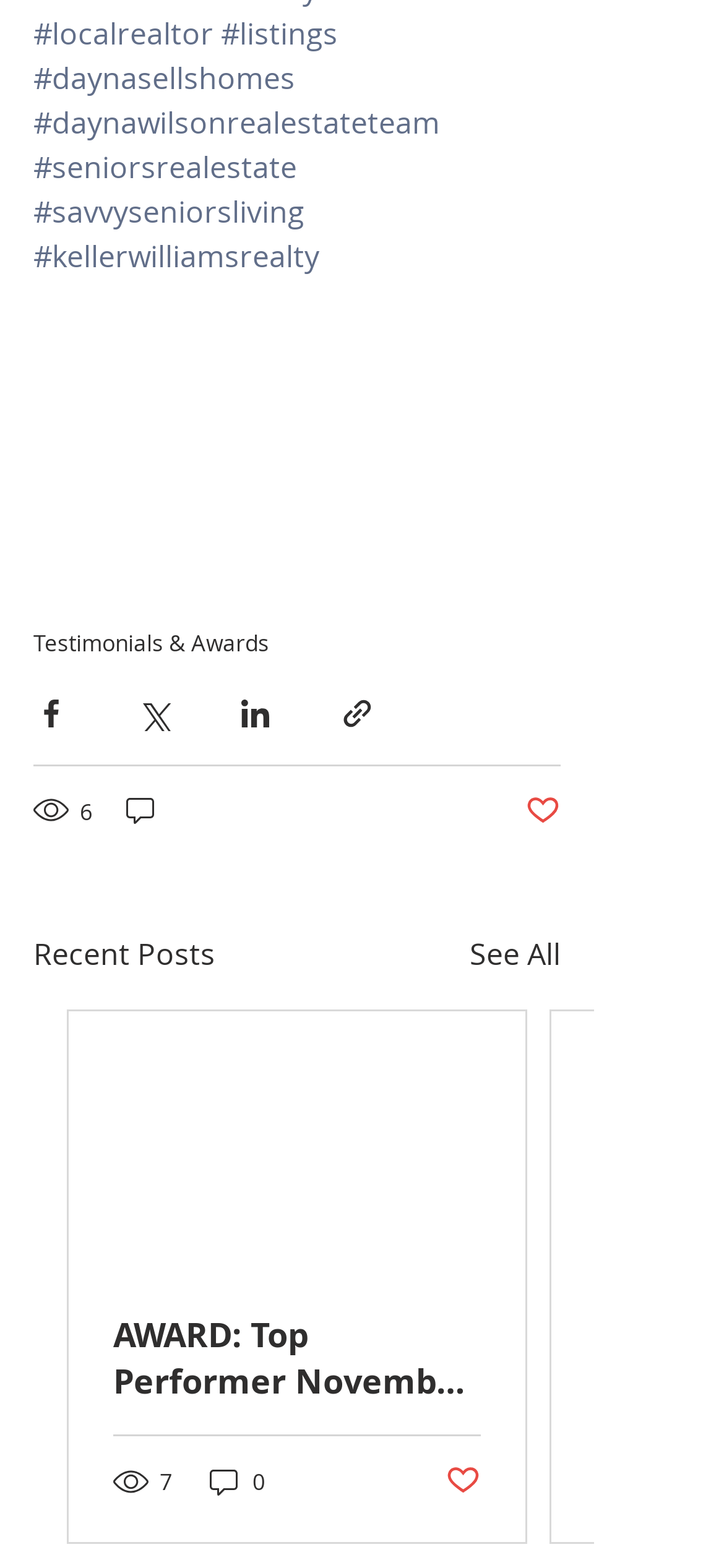Can you specify the bounding box coordinates of the area that needs to be clicked to fulfill the following instruction: "Contact Alexander Angerhofer via email"?

None